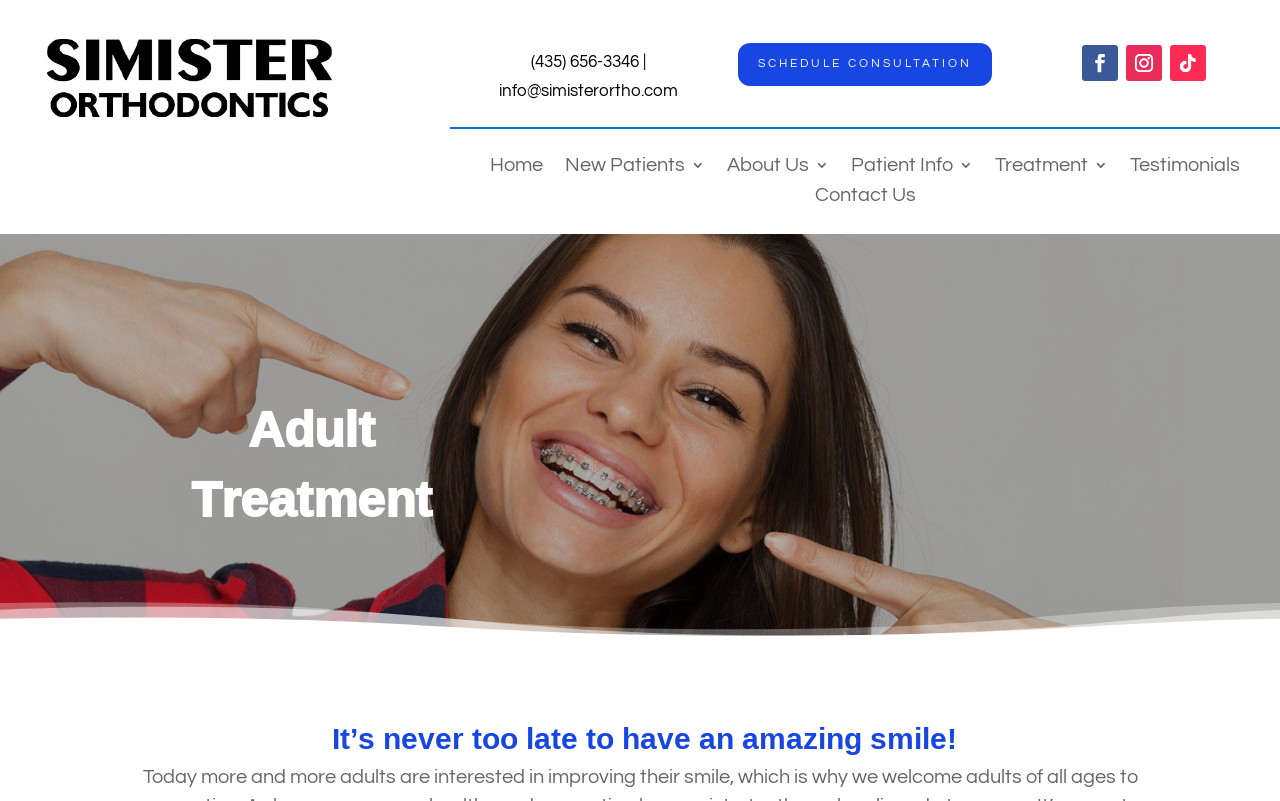Please identify the bounding box coordinates of the element that needs to be clicked to execute the following command: "Go to the Home page". Provide the bounding box using four float numbers between 0 and 1, formatted as [left, top, right, bottom].

[0.383, 0.197, 0.424, 0.224]